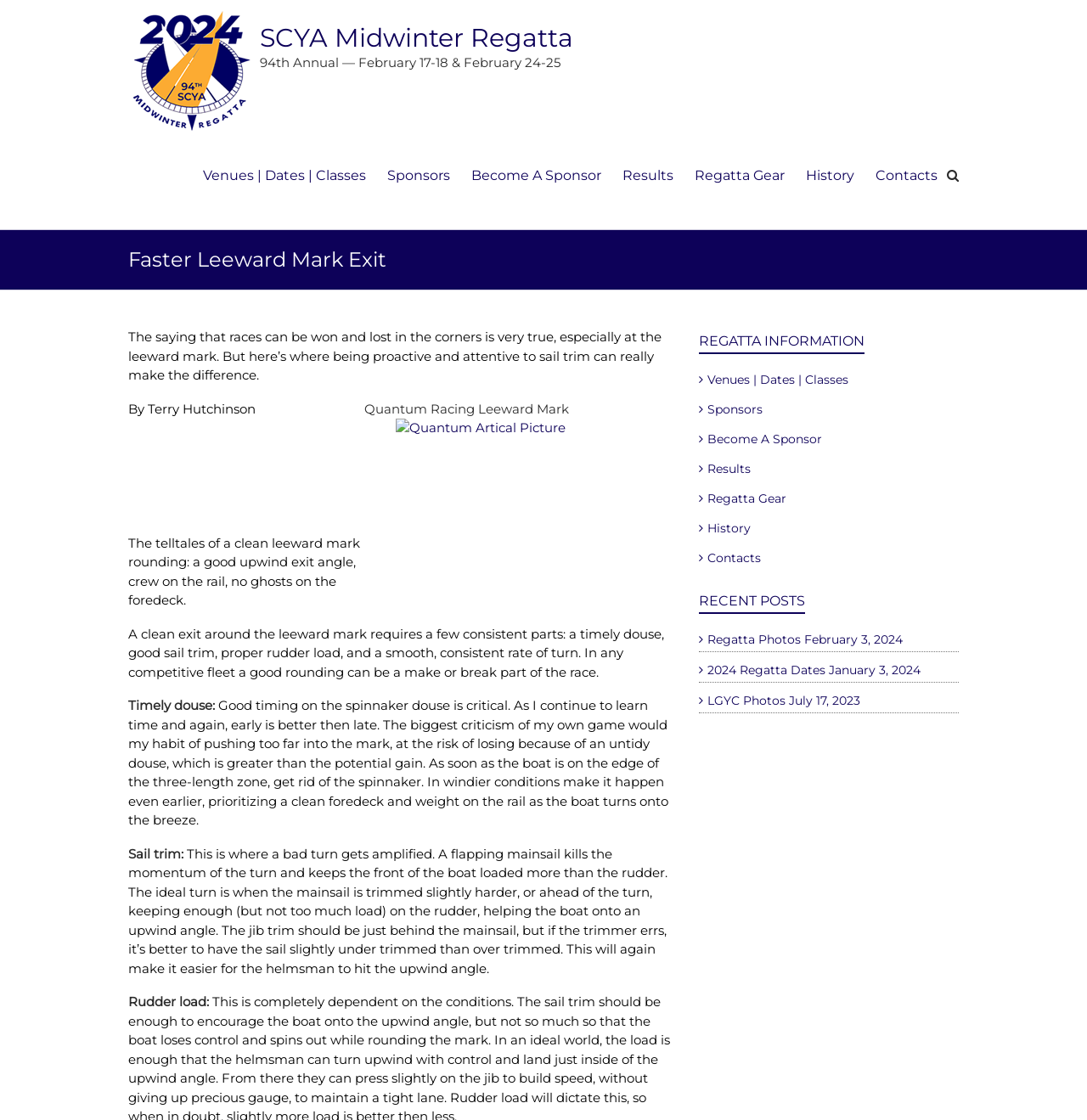Based on the element description Become A Sponsor, identify the bounding box of the UI element in the given webpage screenshot. The coordinates should be in the format (top-left x, top-left y, bottom-right x, bottom-right y) and must be between 0 and 1.

[0.434, 0.138, 0.553, 0.205]